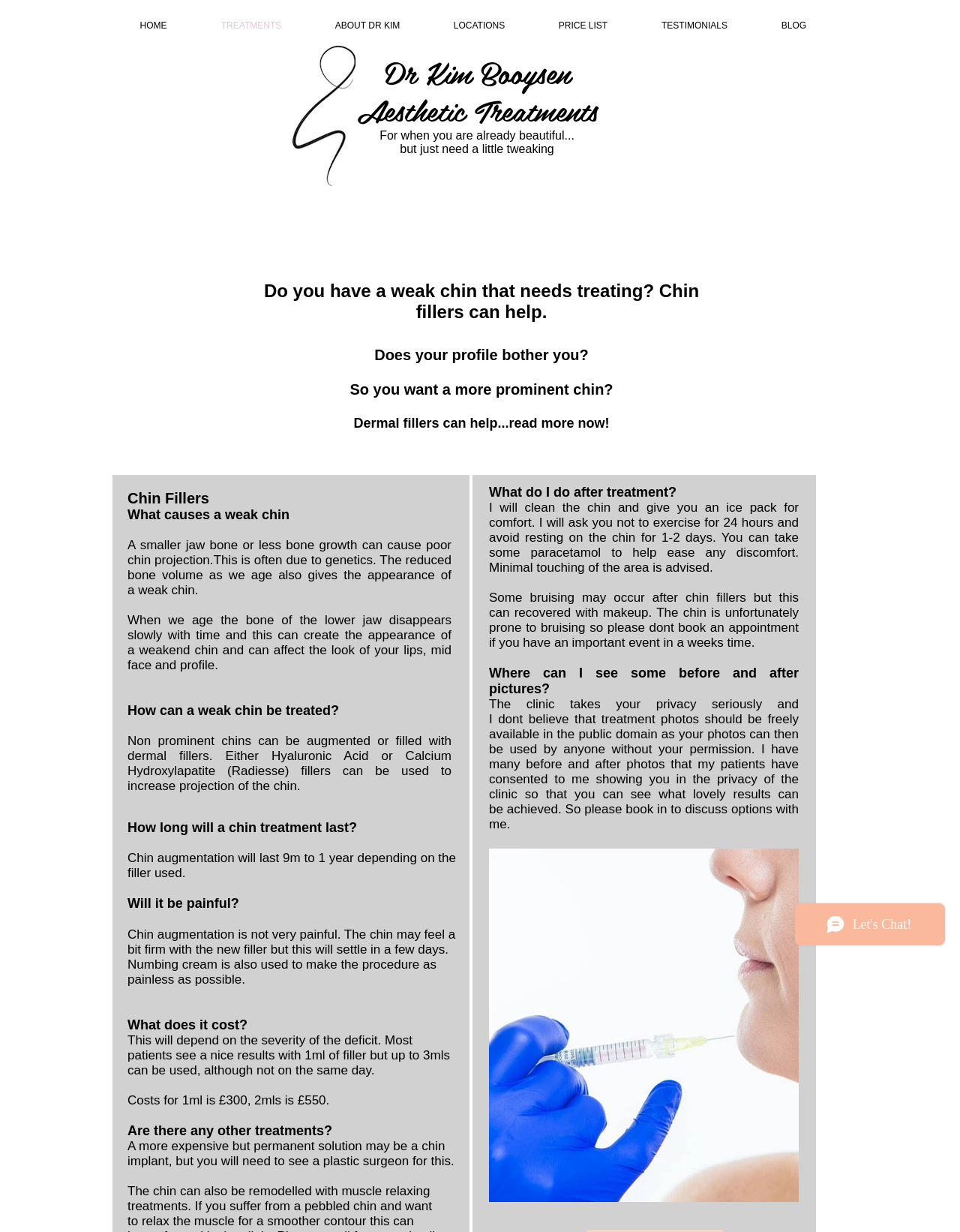Identify the bounding box coordinates for the UI element described as follows: "externalrelations@iopcfunds.org". Ensure the coordinates are four float numbers between 0 and 1, formatted as [left, top, right, bottom].

None